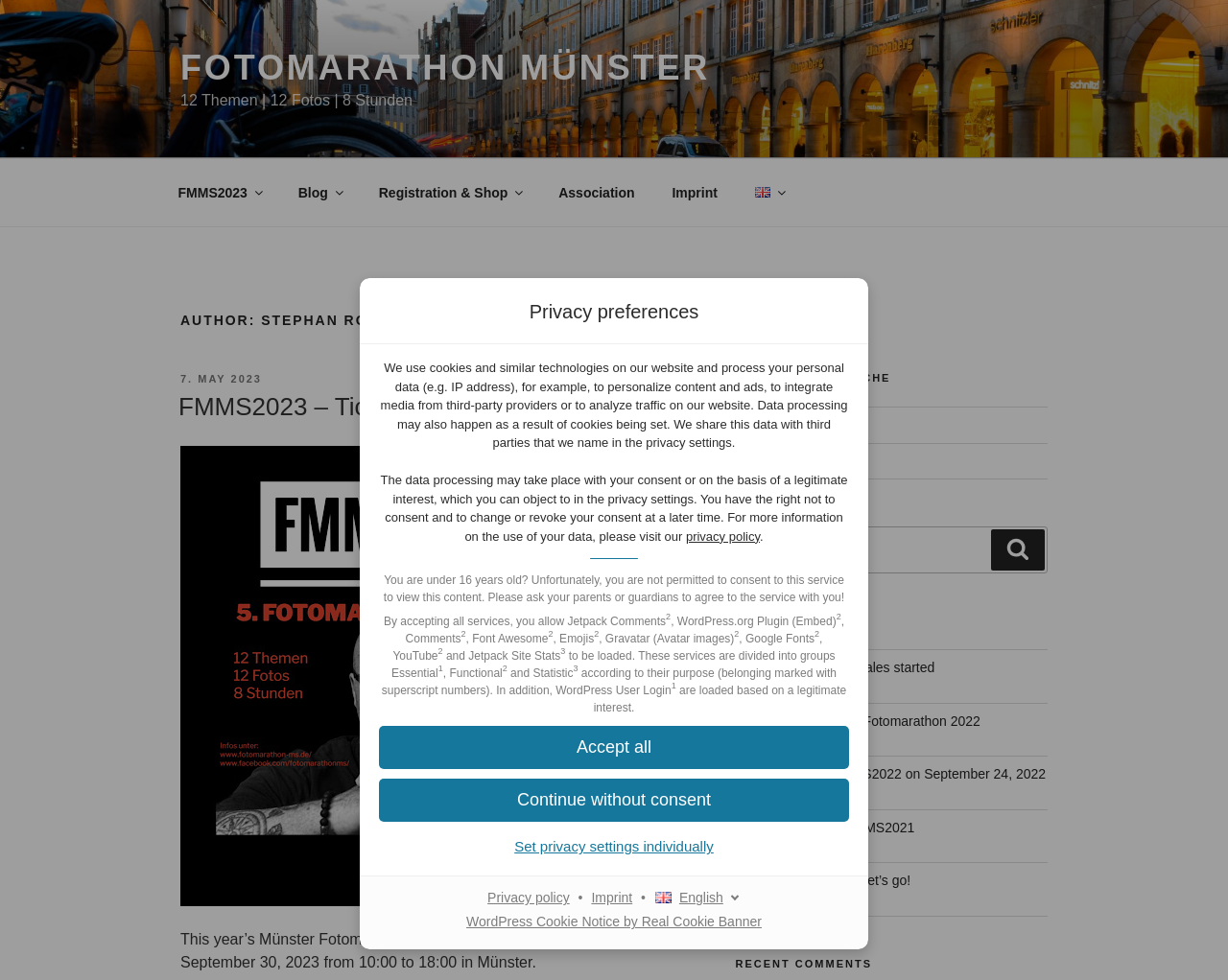Please answer the following question using a single word or phrase: 
What is the purpose of cookies on this website?

Personalize content and ads